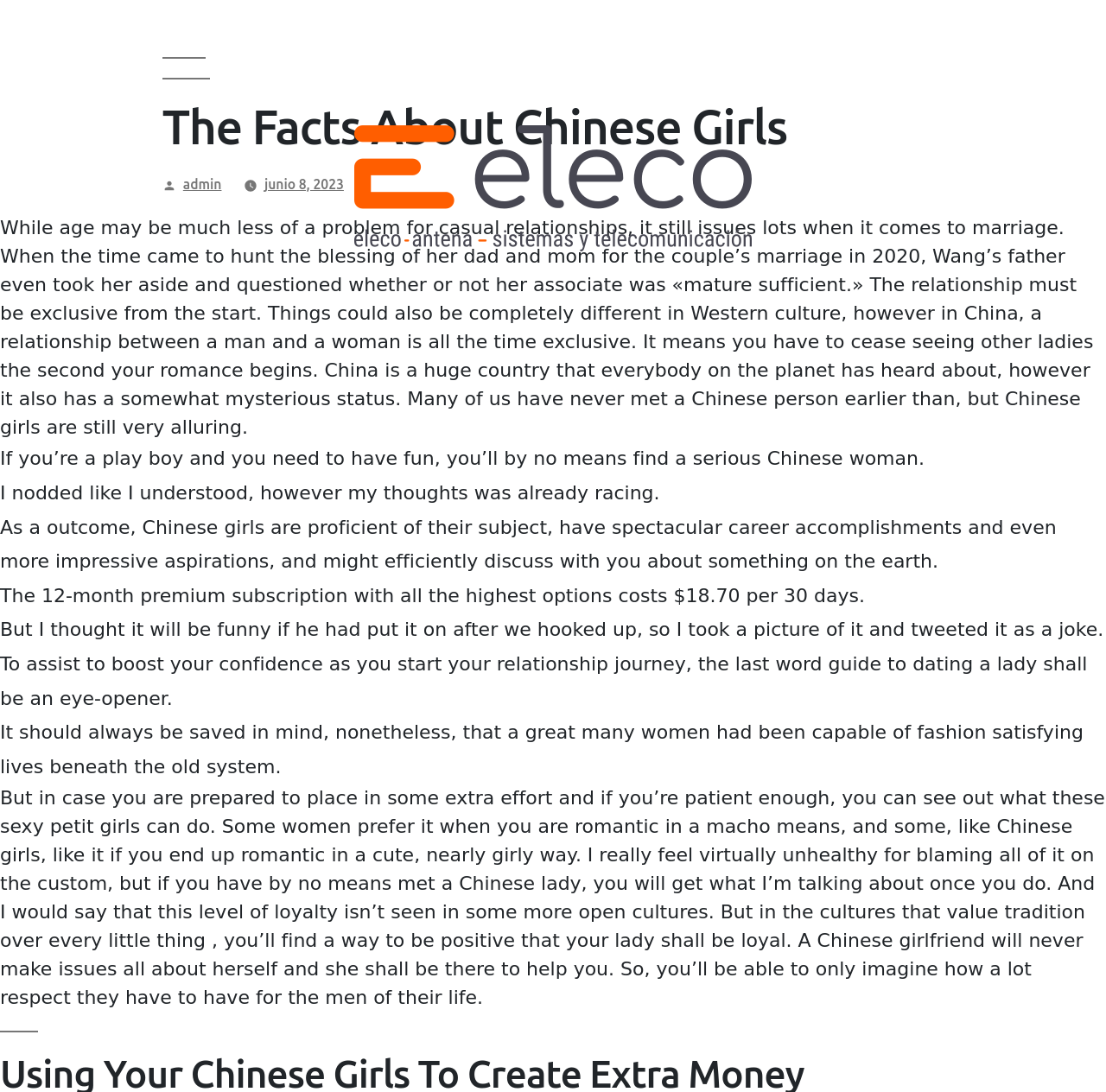What is the author's opinion about Chinese girls' loyalty?
Look at the image and respond with a one-word or short phrase answer.

They are loyal